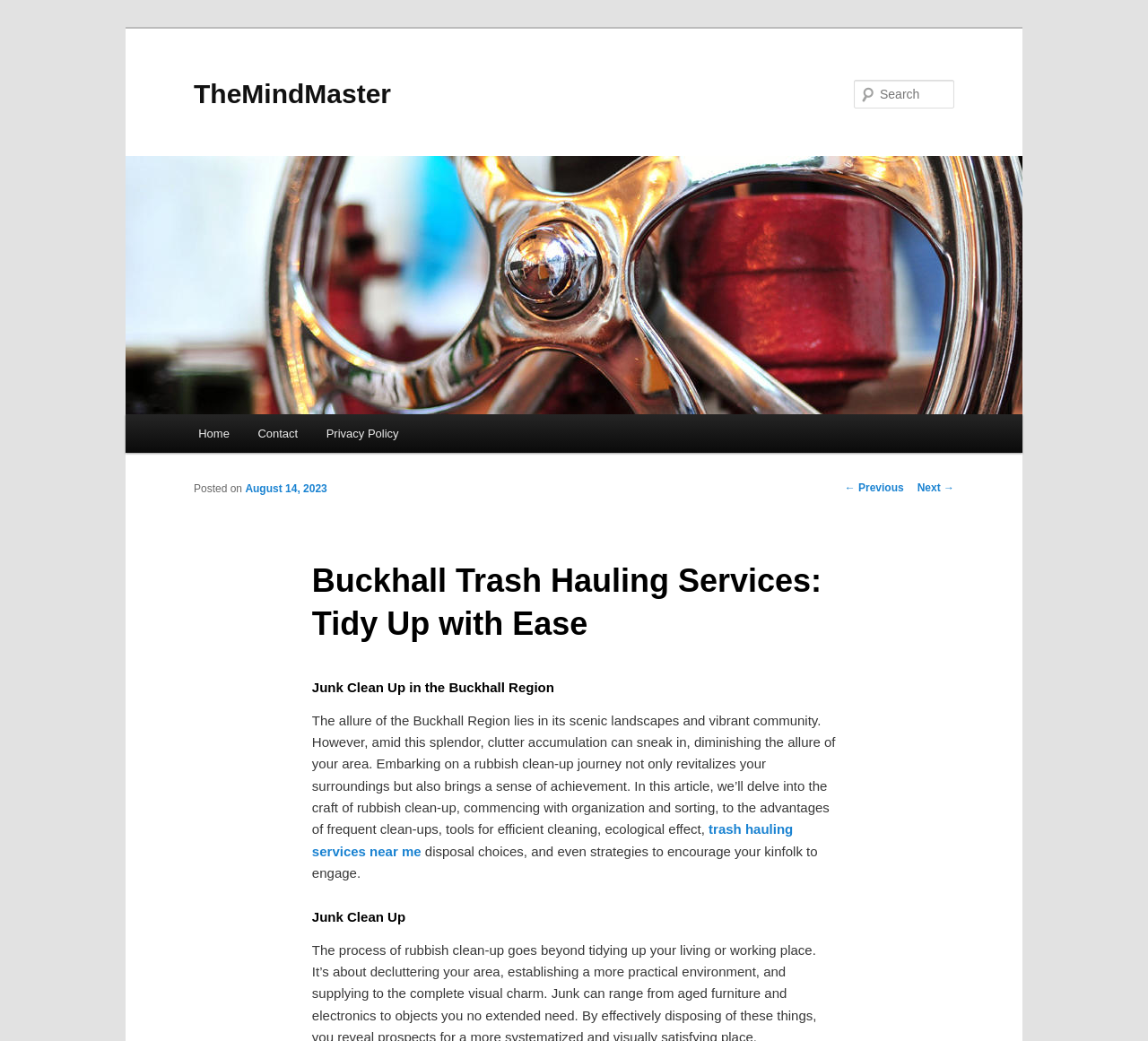Respond with a single word or phrase to the following question:
What is the purpose of the article?

To discuss junk clean up